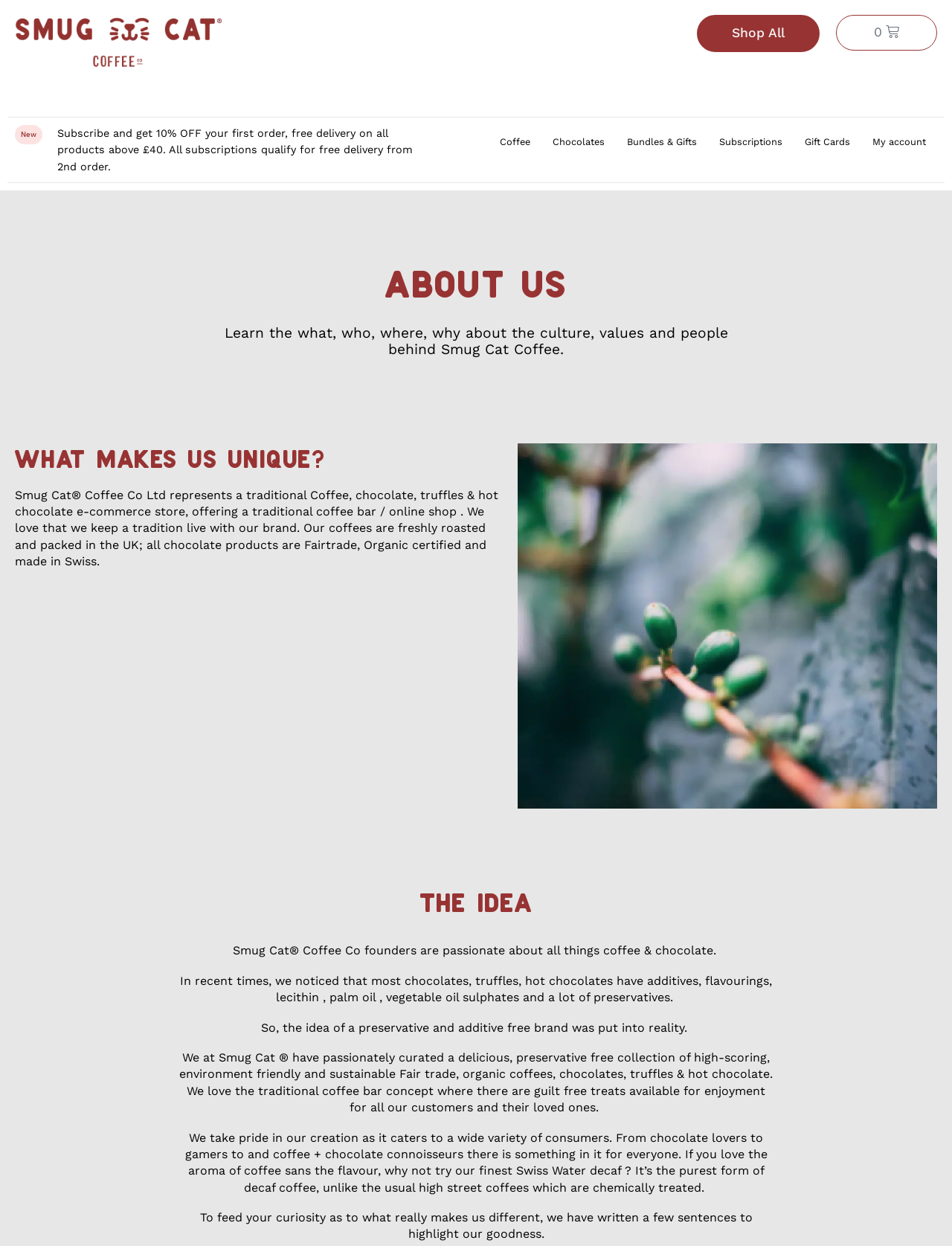Generate a comprehensive description of the webpage content.

The webpage is about Smug Cat, a company that sells coffee, chocolates, and other related products. At the top of the page, there are three links: an empty link, "Shop All", and "0 Basket" with an icon. Below these links, there is a heading "New" and a promotional text that offers 10% off the first order and free delivery on products above £40.

To the right of the promotional text, there are six links: "Coffee", "Chocolates", "Bundles & Gifts", "Subscriptions", "Gift Cards", and "My account". These links are arranged horizontally and are likely part of a navigation menu.

Below the navigation menu, there is a heading "About Us" that spans most of the page width. Under this heading, there is a paragraph of text that introduces the culture, values, and people behind Smug Cat Coffee.

Further down the page, there are three sections with headings: "What makes us unique?", "The idea", and a series of paragraphs that describe the company's values and mission. The text explains that Smug Cat Coffee Co Ltd is a traditional coffee and chocolate e-commerce store that offers freshly roasted and packed coffee in the UK and Fairtrade, Organic certified chocolate products made in Swiss. The founders are passionate about coffee and chocolate and wanted to create a brand that is free from additives and preservatives. The company takes pride in its curated collection of high-scoring, environment-friendly, and sustainable products that cater to a wide variety of consumers.